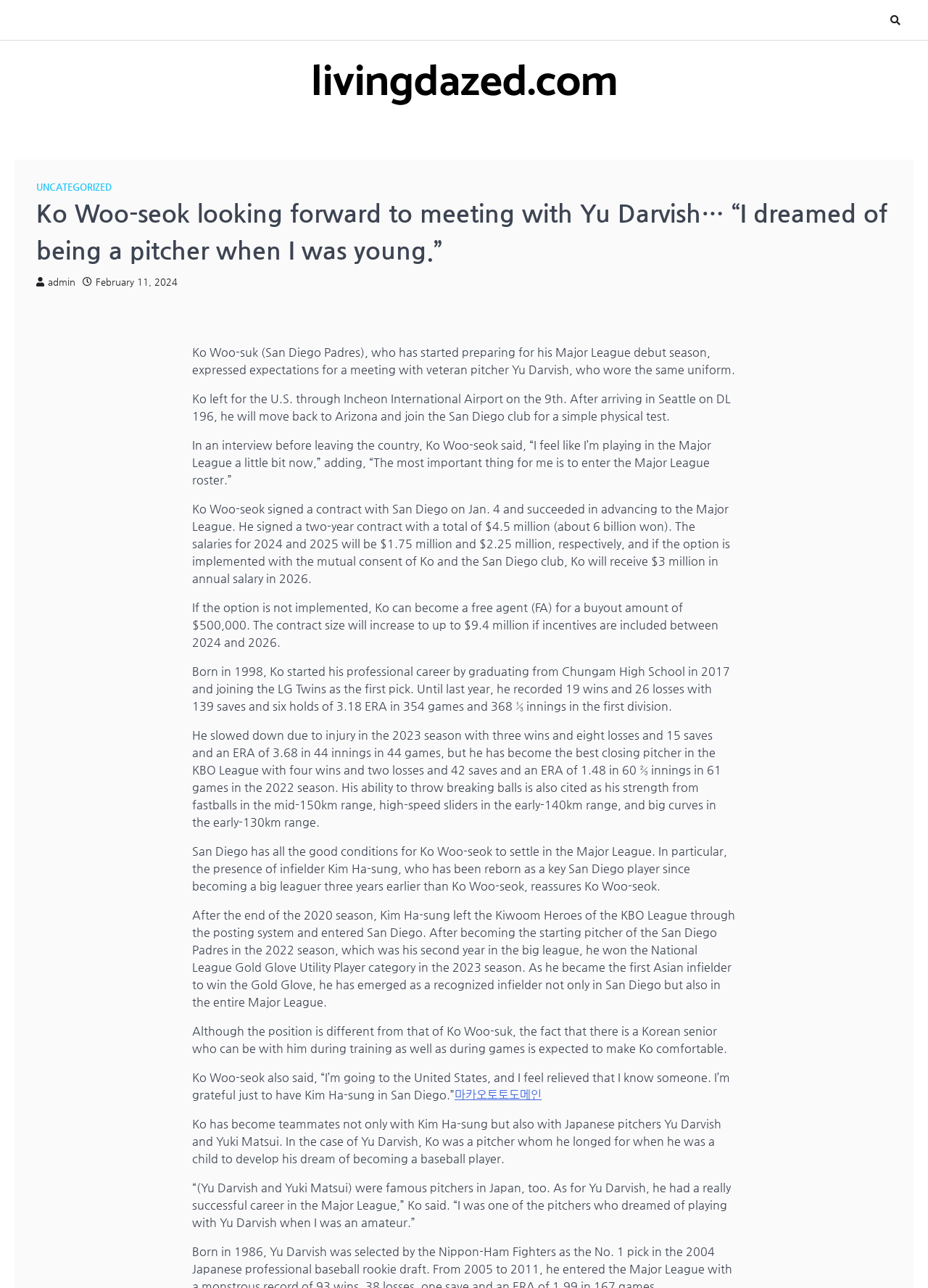Look at the image and write a detailed answer to the question: 
What is Ko Woo-seok's contract with San Diego?

According to the webpage, Ko Woo-seok signed a two-year contract with San Diego on Jan. 4, with a total value of $4.5 million, and the salaries for 2024 and 2025 will be $1.75 million and $2.25 million, respectively.